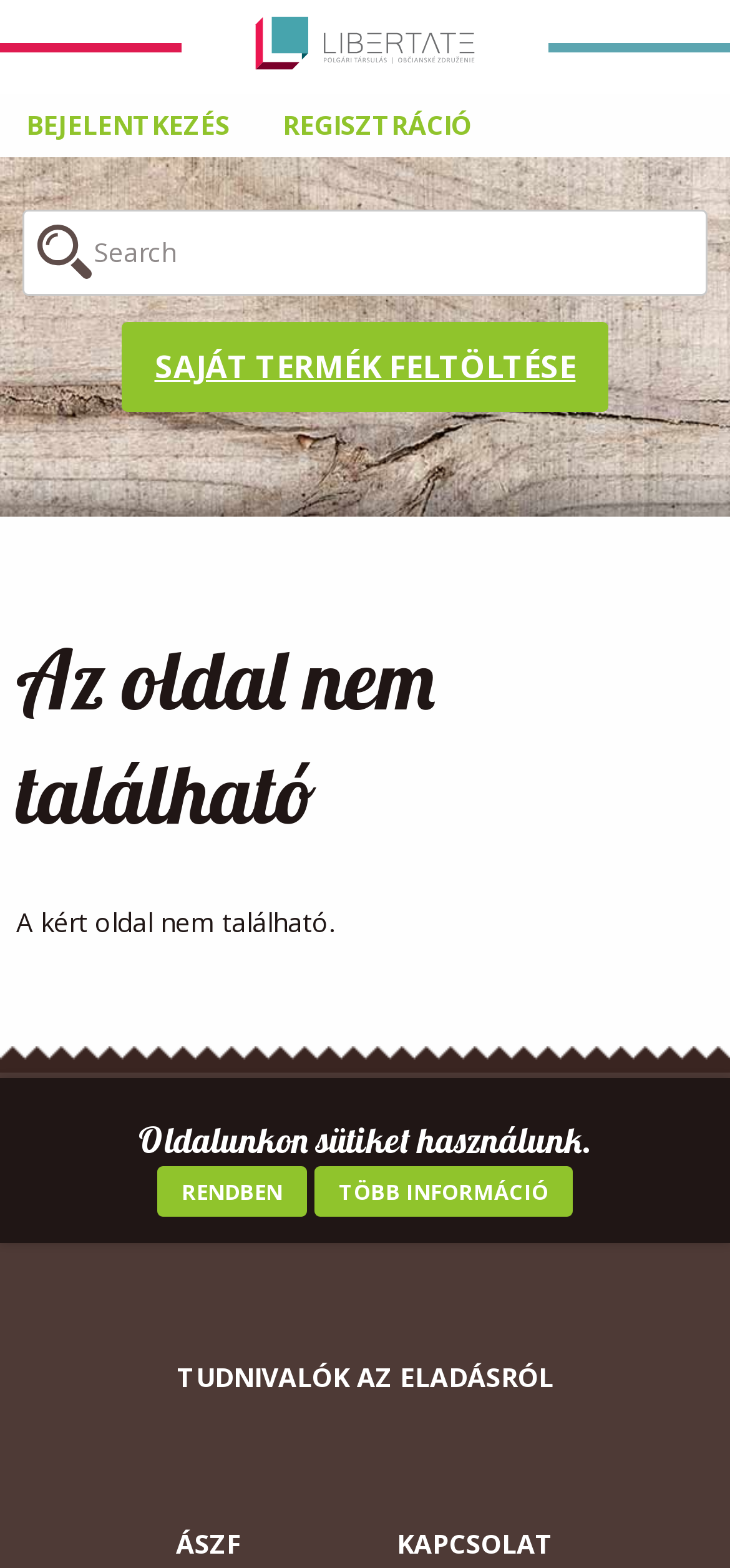What is the error message displayed on the webpage?
Use the information from the image to give a detailed answer to the question.

The error message 'Az oldal nem található' is displayed in a heading element on the webpage, indicating that the requested page cannot be found. This message is likely to be an error message or a notification to the user that the webpage they are trying to access is not available.